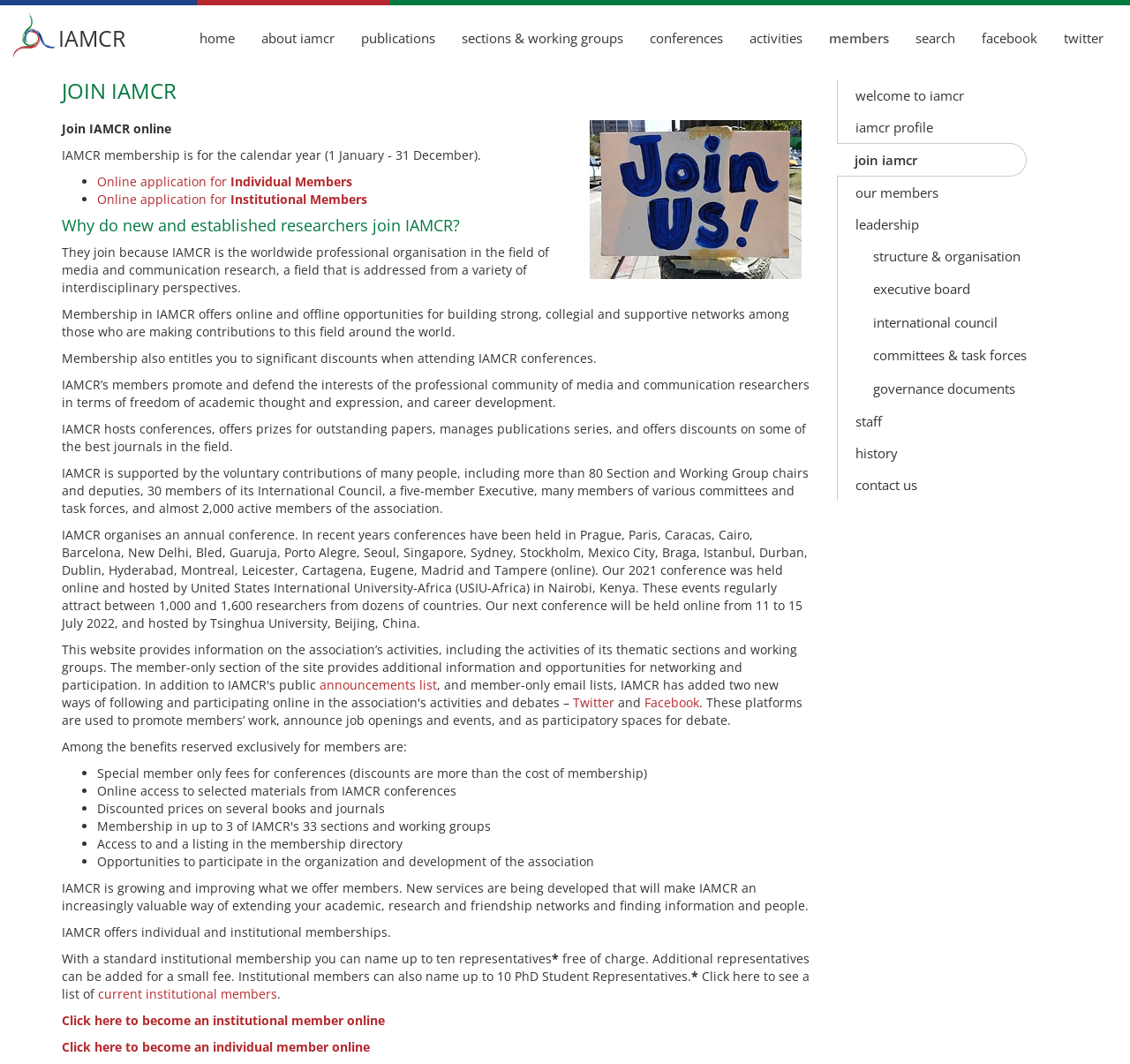Bounding box coordinates are specified in the format (top-left x, top-left y, bottom-right x, bottom-right y). All values are floating point numbers bounded between 0 and 1. Please provide the bounding box coordinate of the region this sentence describes: Sections & Working Groups

[0.397, 0.015, 0.563, 0.056]